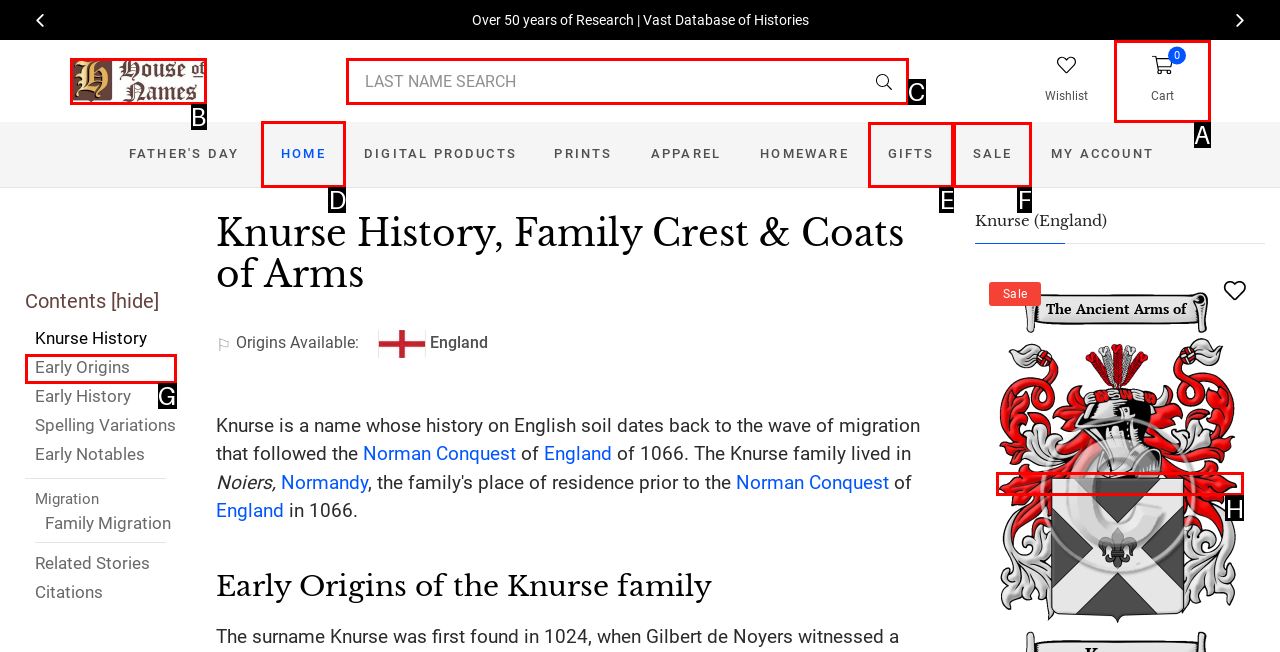Identify the correct lettered option to click in order to perform this task: Go to the Home page. Respond with the letter.

D